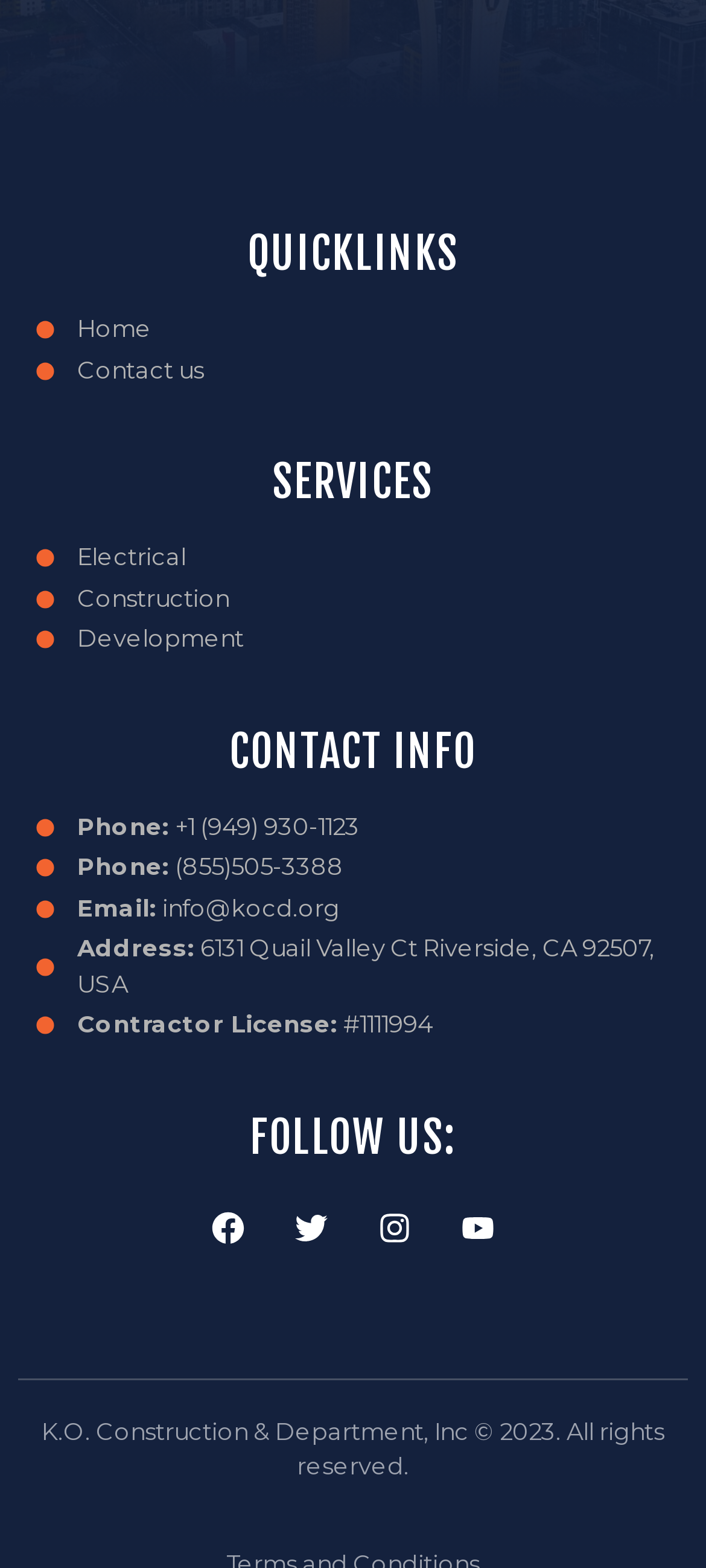Can you identify the bounding box coordinates of the clickable region needed to carry out this instruction: 'View Contact us'? The coordinates should be four float numbers within the range of 0 to 1, stated as [left, top, right, bottom].

[0.051, 0.225, 0.949, 0.248]